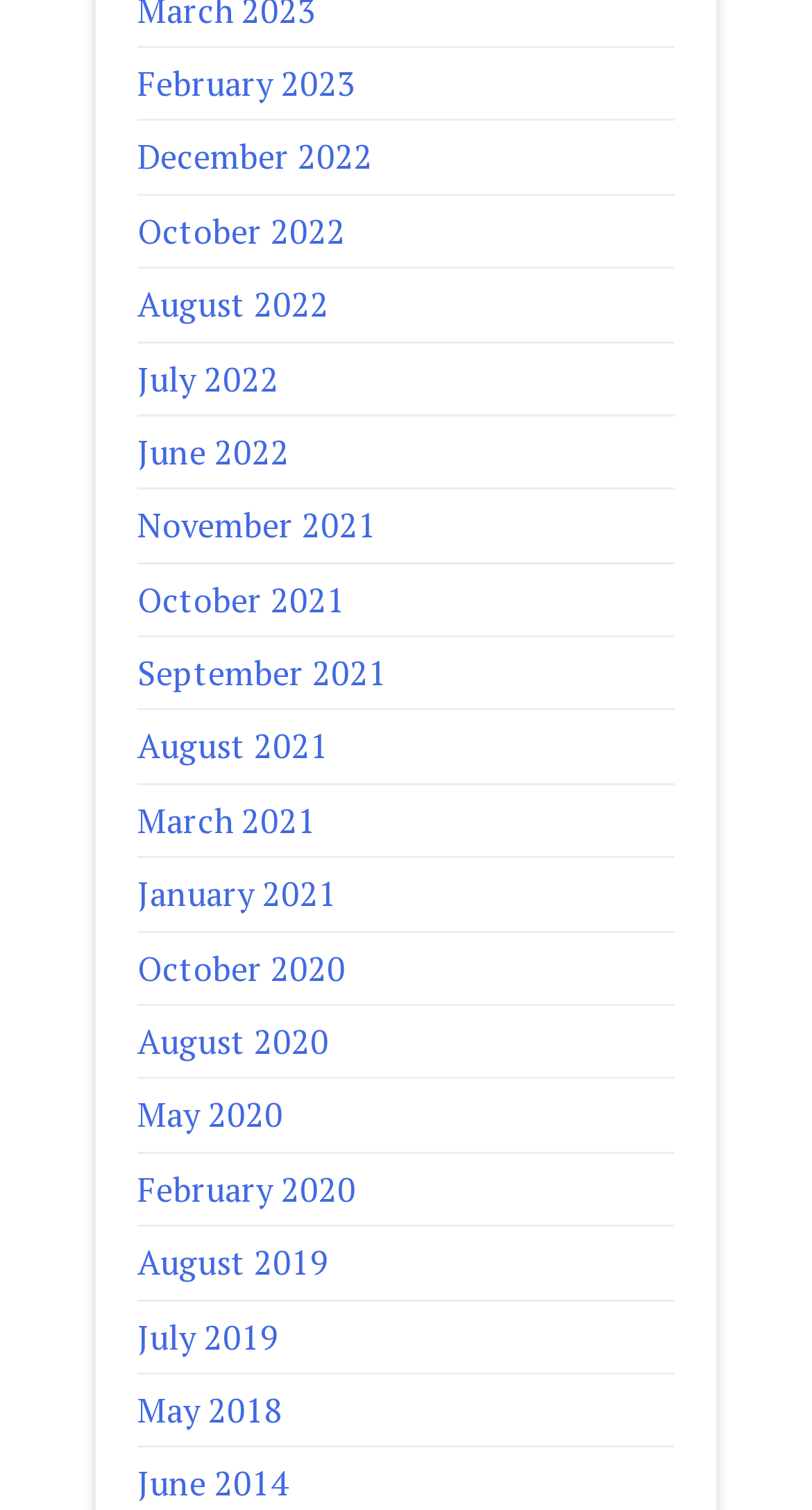Identify the bounding box coordinates of the specific part of the webpage to click to complete this instruction: "browse October 2022".

[0.169, 0.138, 0.426, 0.168]